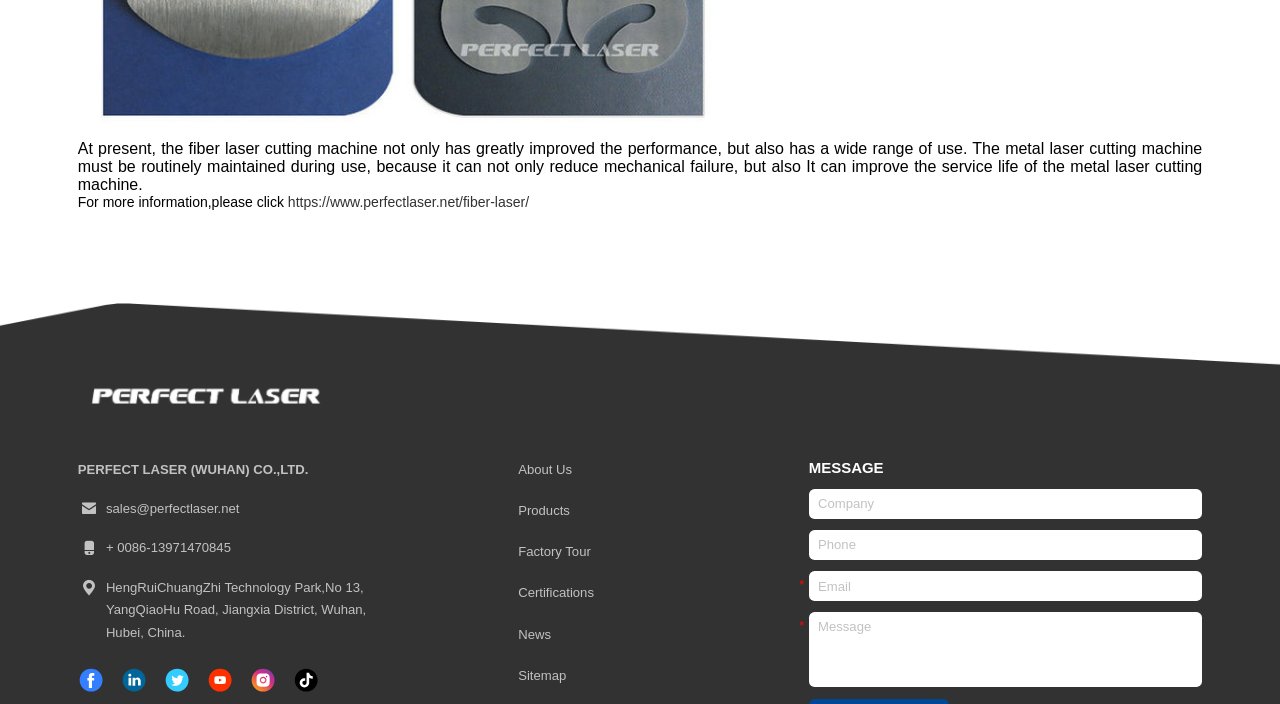Find the bounding box coordinates for the element that must be clicked to complete the instruction: "Visit the company's Facebook page". The coordinates should be four float numbers between 0 and 1, indicated as [left, top, right, bottom].

[0.061, 0.947, 0.081, 0.984]